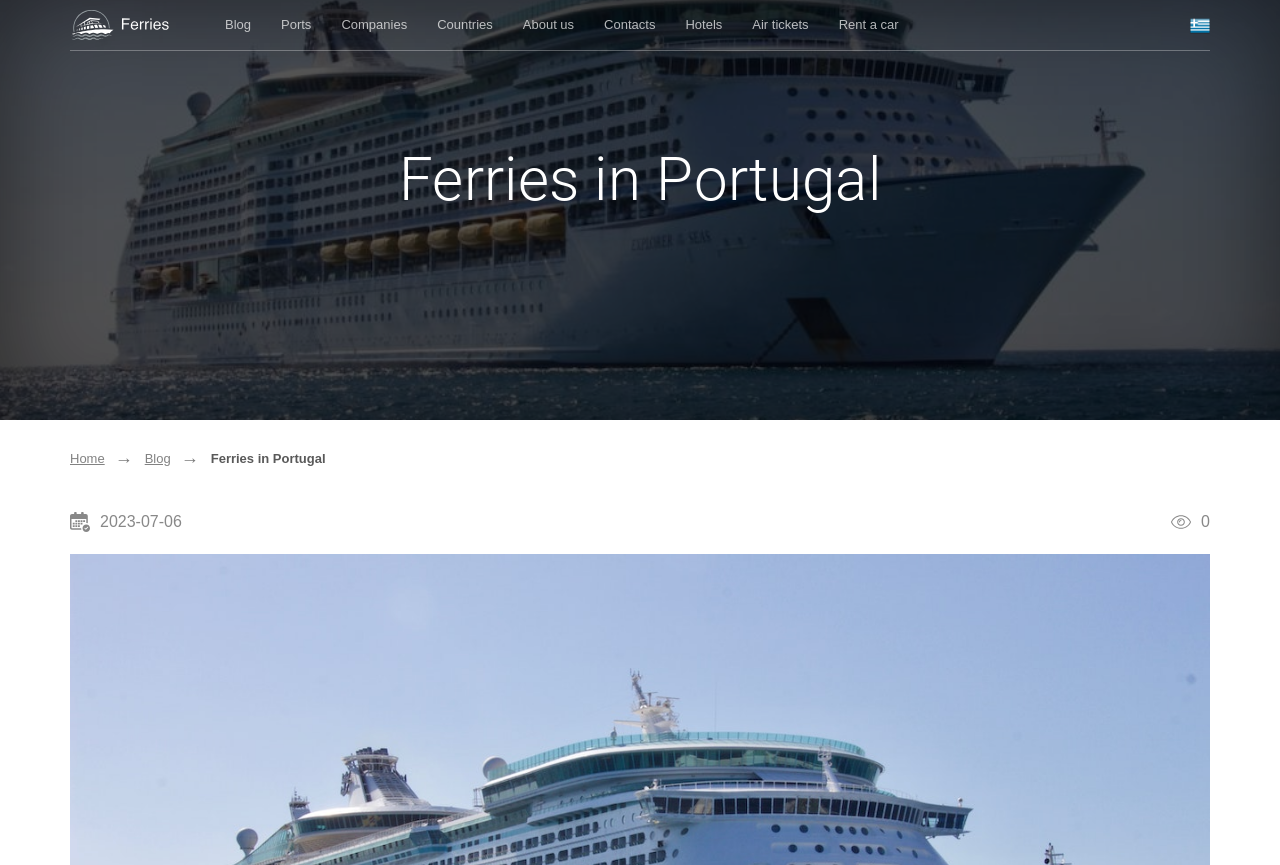Determine the bounding box coordinates of the clickable element necessary to fulfill the instruction: "Click on the 'Blog' link". Provide the coordinates as four float numbers within the 0 to 1 range, i.e., [left, top, right, bottom].

[0.176, 0.0, 0.196, 0.058]